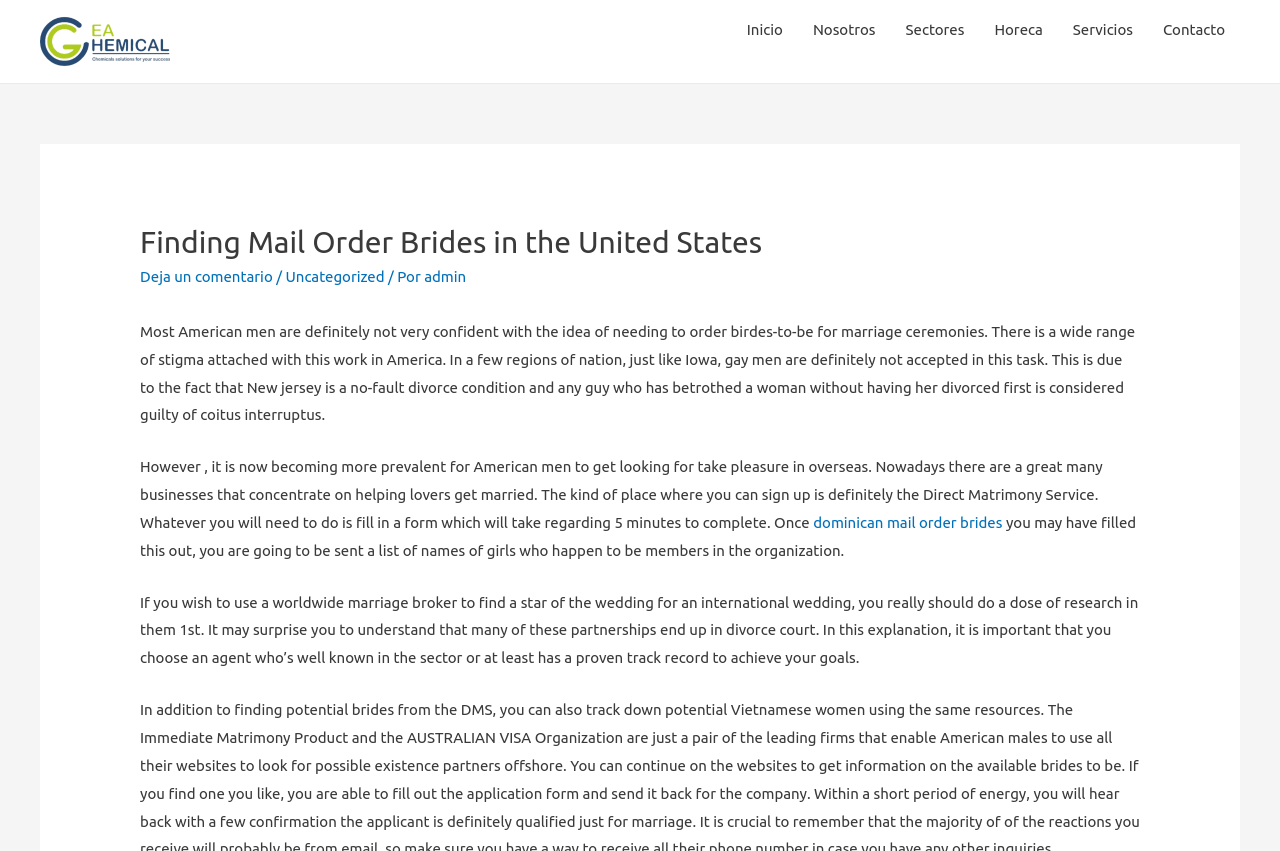Specify the bounding box coordinates of the area to click in order to follow the given instruction: "Click the 'Inicio' link."

[0.572, 0.0, 0.623, 0.071]